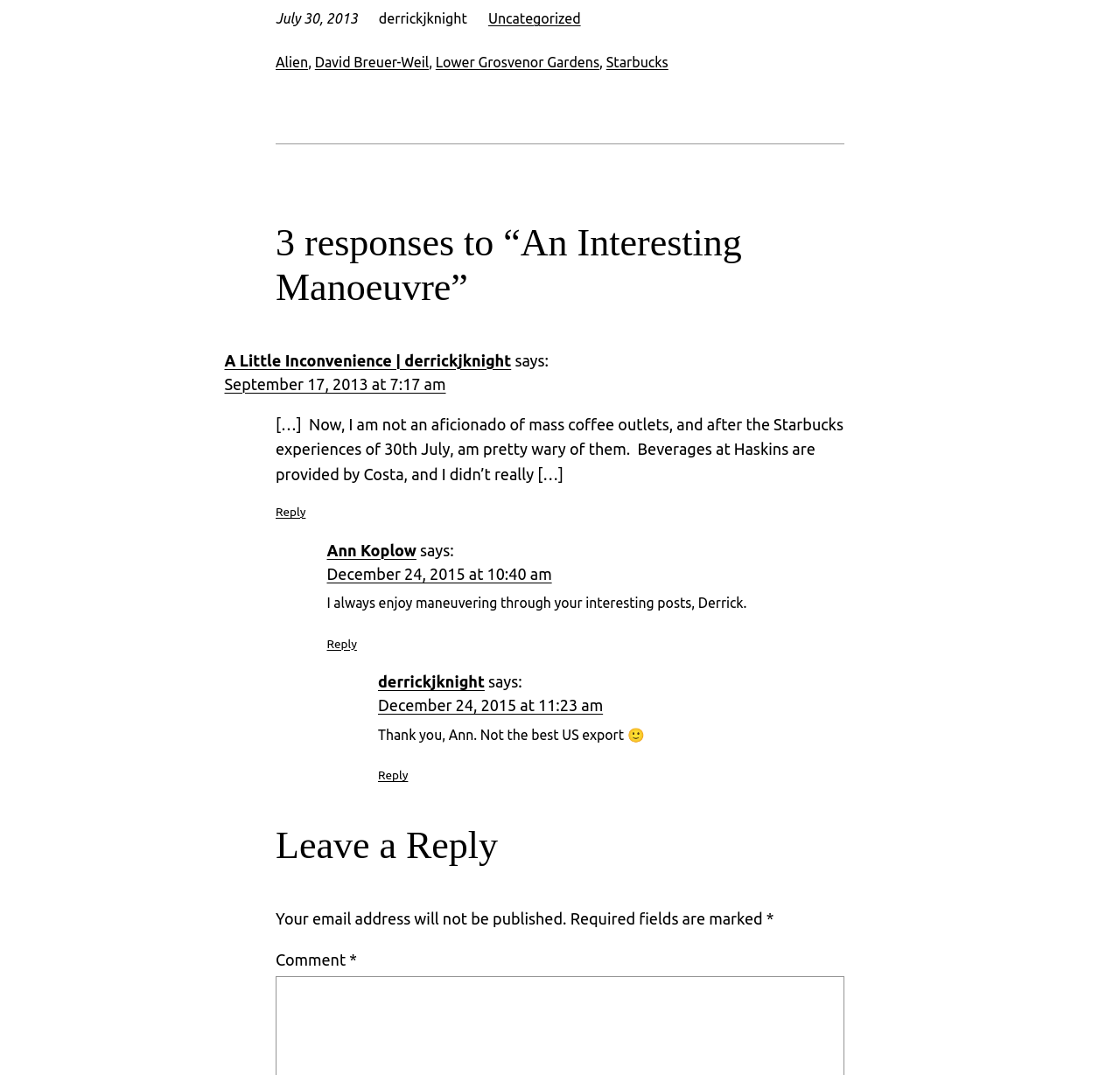Predict the bounding box coordinates for the UI element described as: "Lower Grosvenor Gardens". The coordinates should be four float numbers between 0 and 1, presented as [left, top, right, bottom].

[0.389, 0.05, 0.535, 0.065]